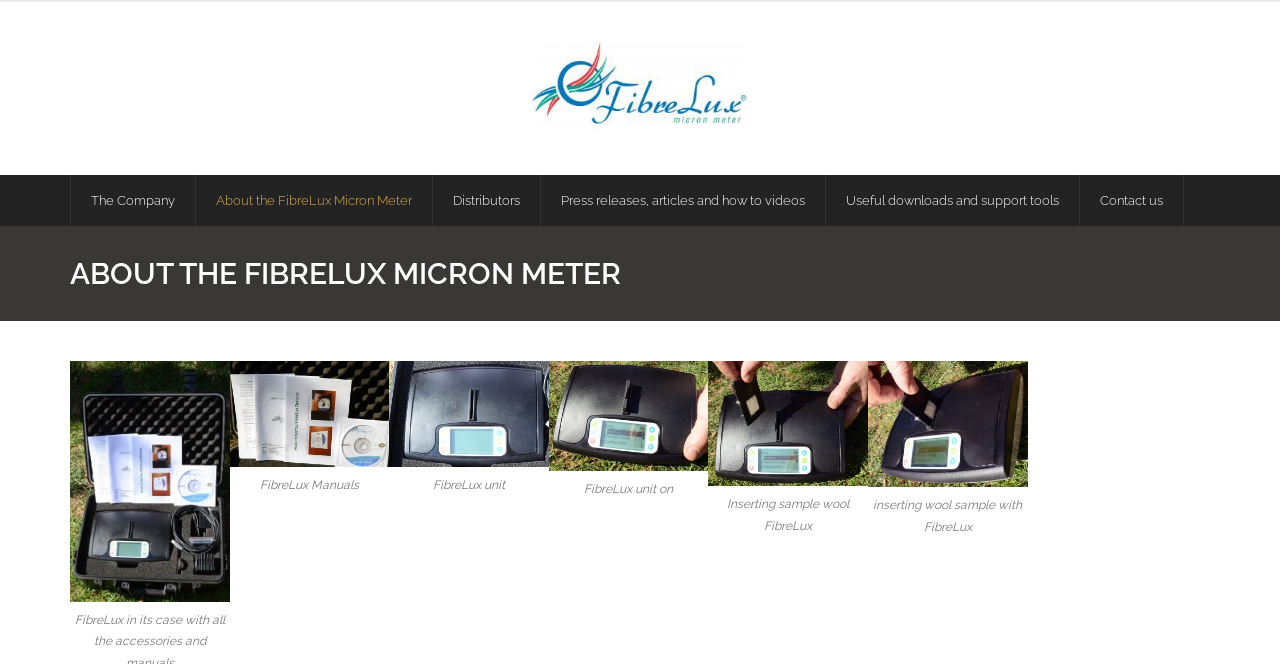Please locate the clickable area by providing the bounding box coordinates to follow this instruction: "Go to the Company page".

[0.055, 0.263, 0.152, 0.34]